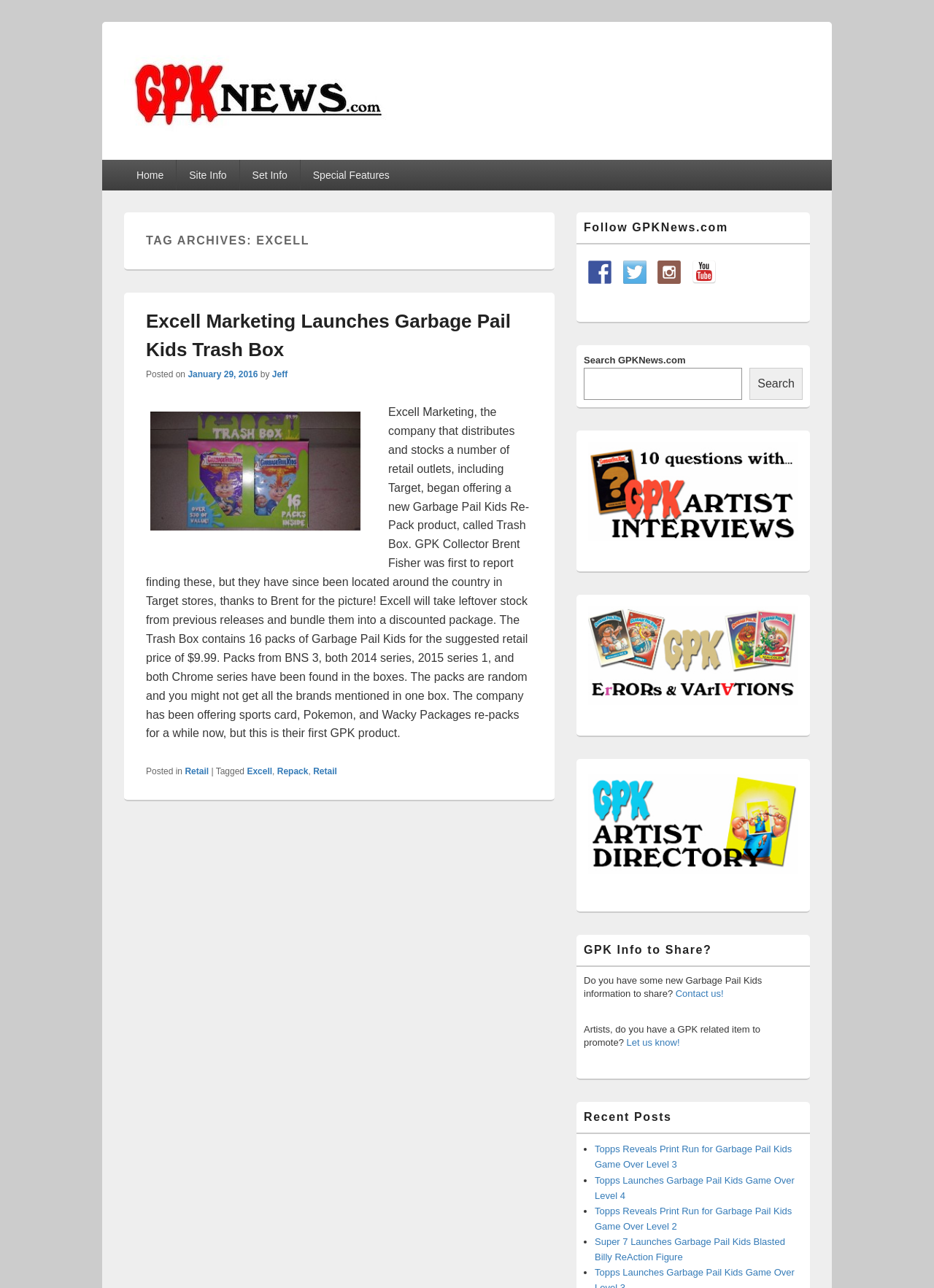Locate the bounding box coordinates of the item that should be clicked to fulfill the instruction: "Follow GPKNews.com on social media".

[0.625, 0.217, 0.659, 0.225]